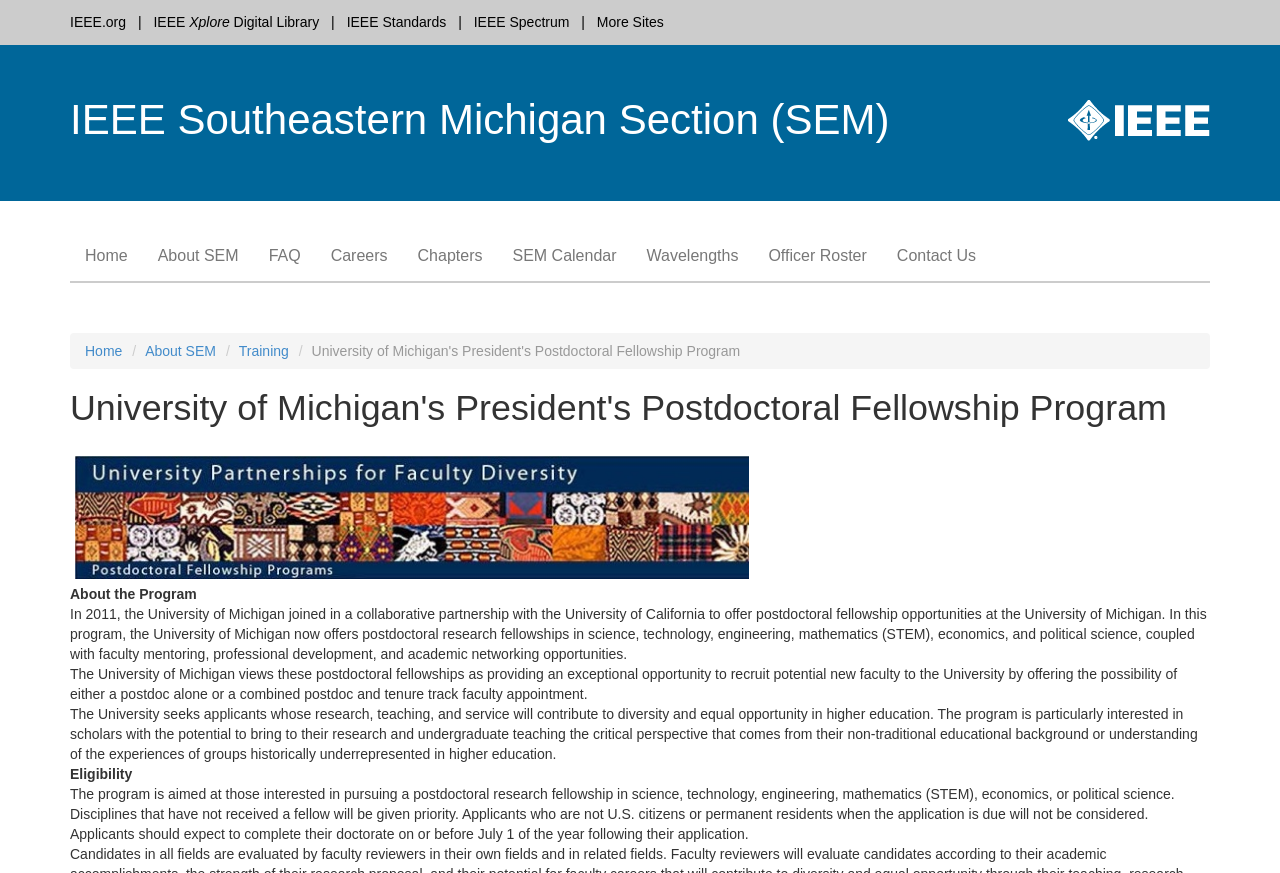What is the link to the SEM calendar?
Look at the image and provide a short answer using one word or a phrase.

SEM Calendar